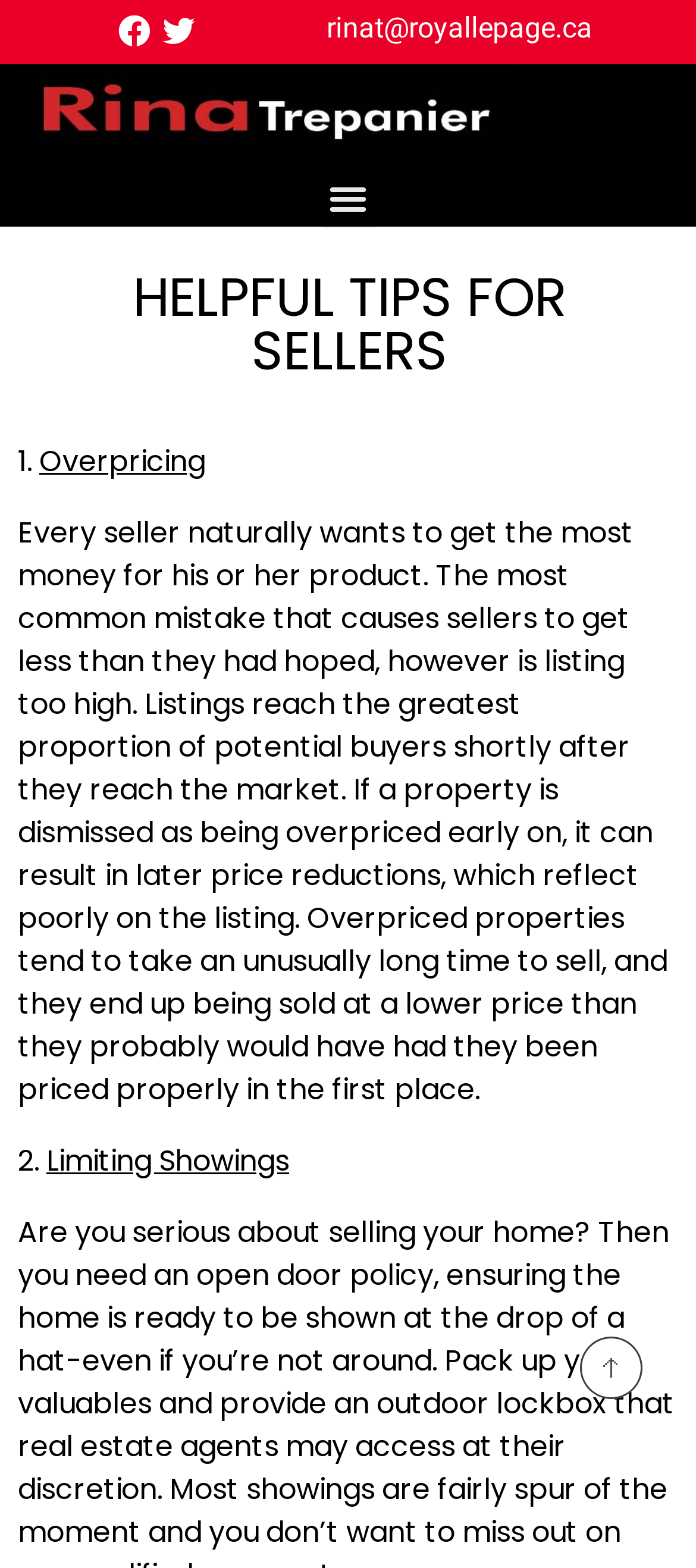Determine the bounding box for the UI element described here: "rinat@royallepage.ca".

[0.469, 0.007, 0.851, 0.028]